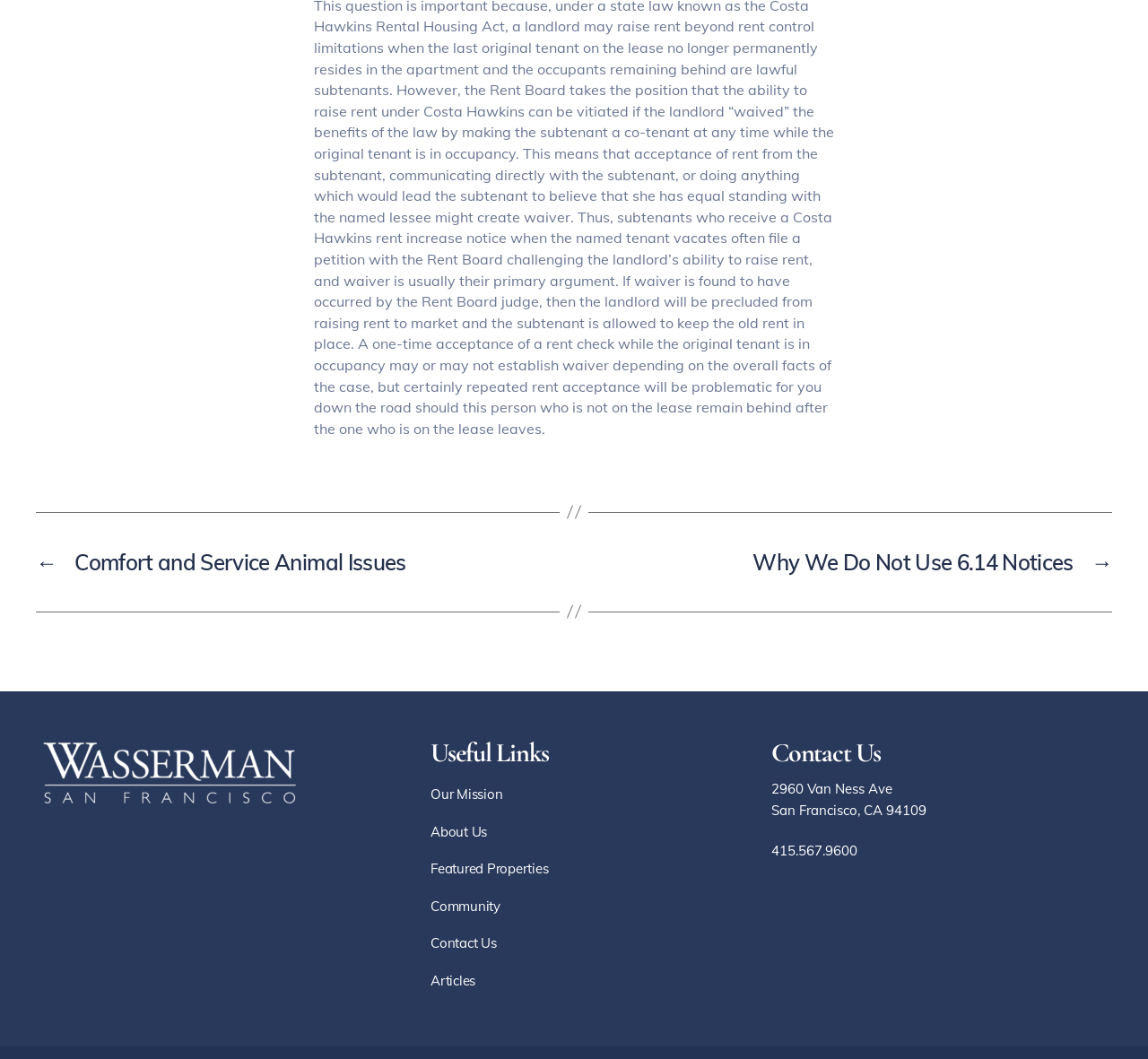Locate the bounding box coordinates of the element to click to perform the following action: 'Explore Featured Properties'. The coordinates should be given as four float values between 0 and 1, in the form of [left, top, right, bottom].

[0.375, 0.81, 0.478, 0.831]